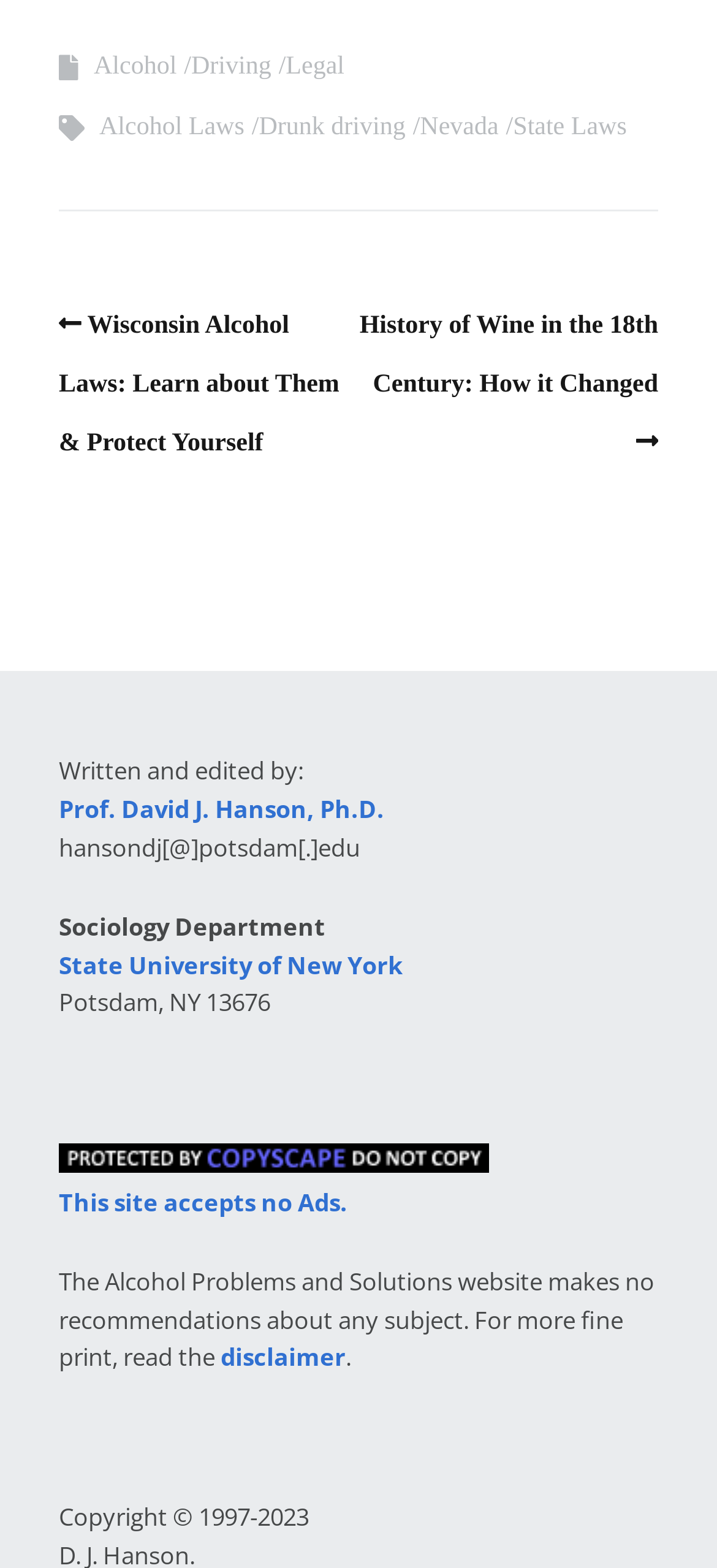Answer the following query with a single word or phrase:
What is the profession of the person who wrote and edited the content?

Prof.